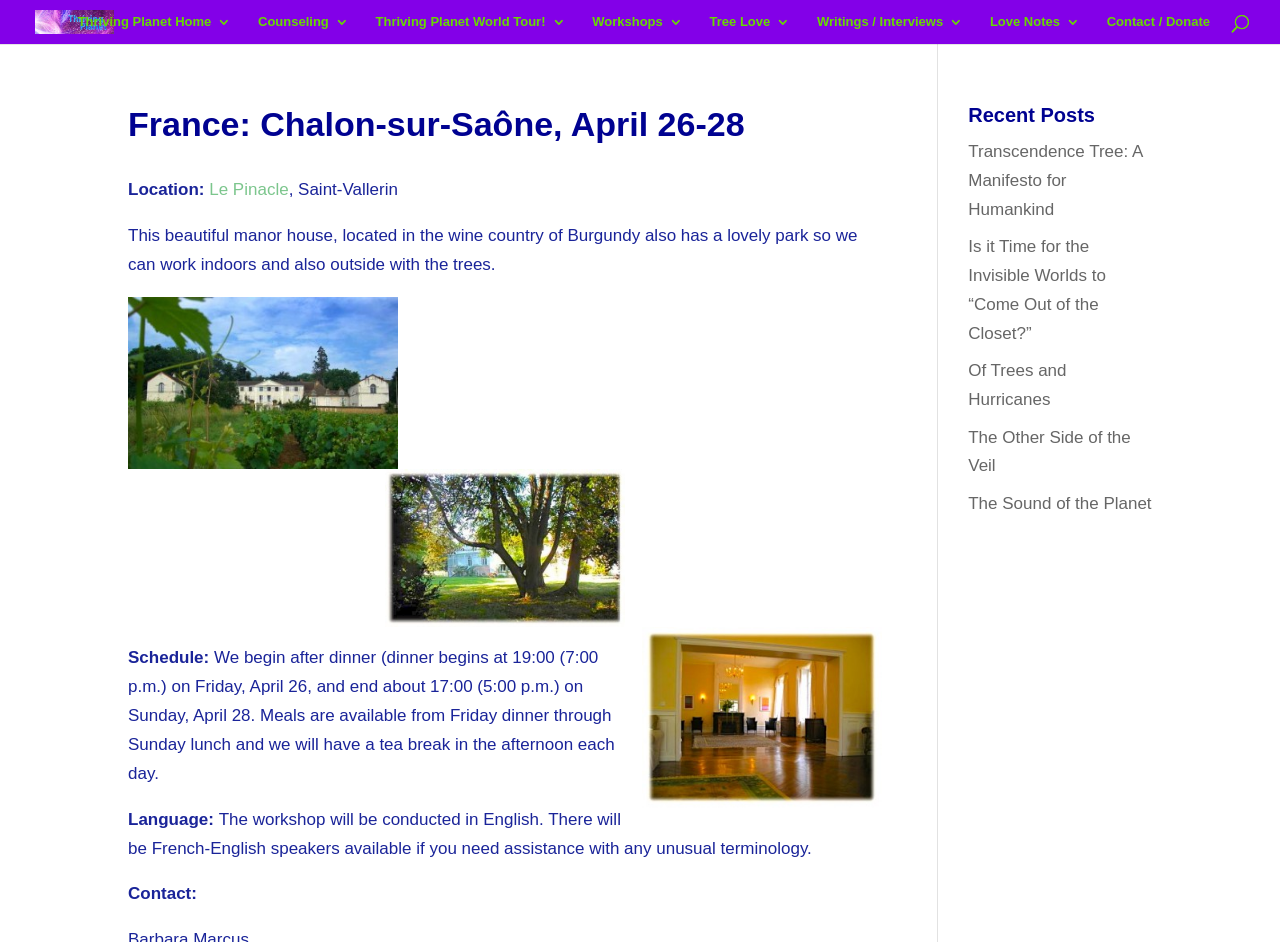What is the language of the workshop?
From the image, provide a succinct answer in one word or a short phrase.

English